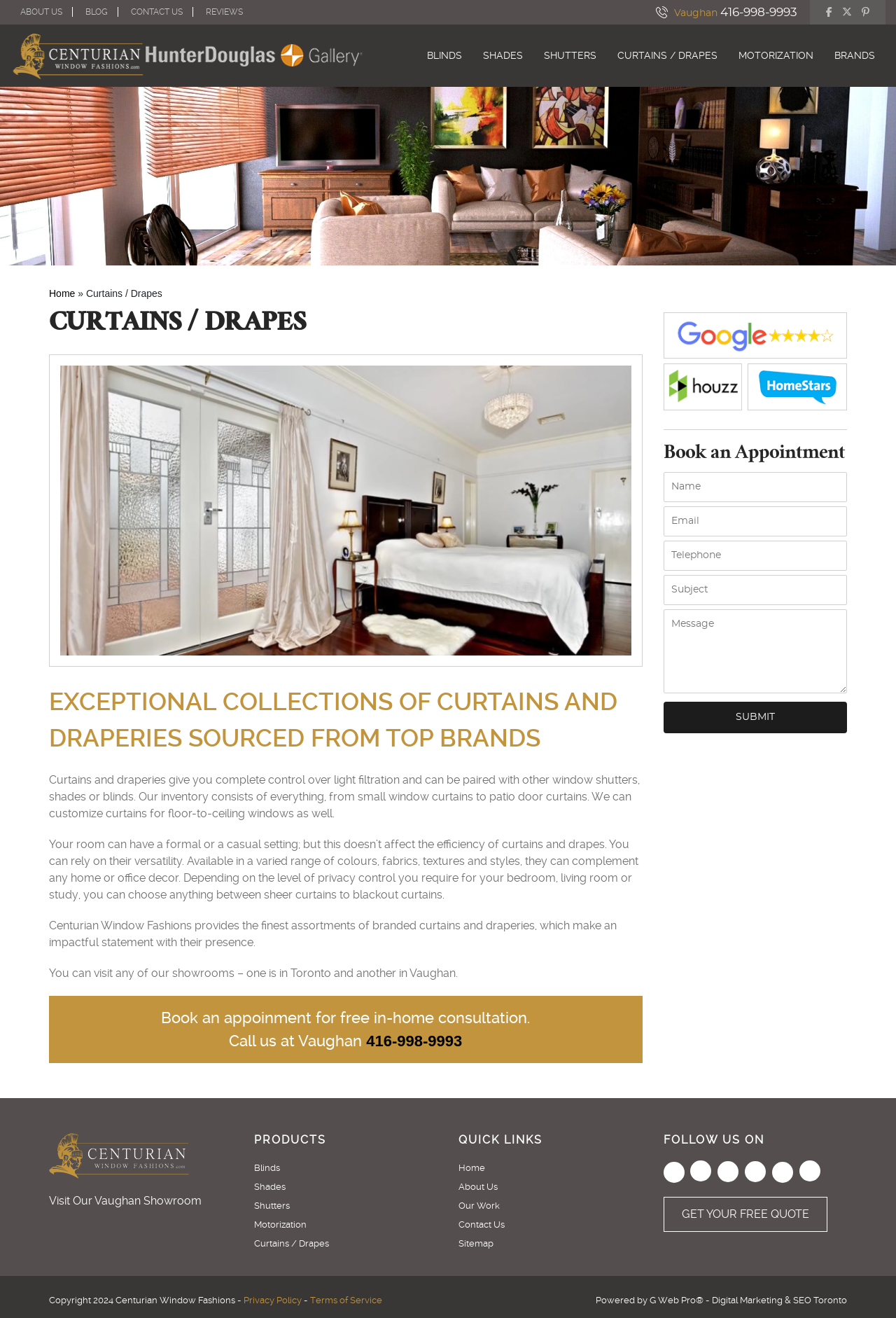Determine the bounding box coordinates for the area that needs to be clicked to fulfill this task: "Book an appointment for free in-home consultation". The coordinates must be given as four float numbers between 0 and 1, i.e., [left, top, right, bottom].

[0.18, 0.765, 0.592, 0.779]